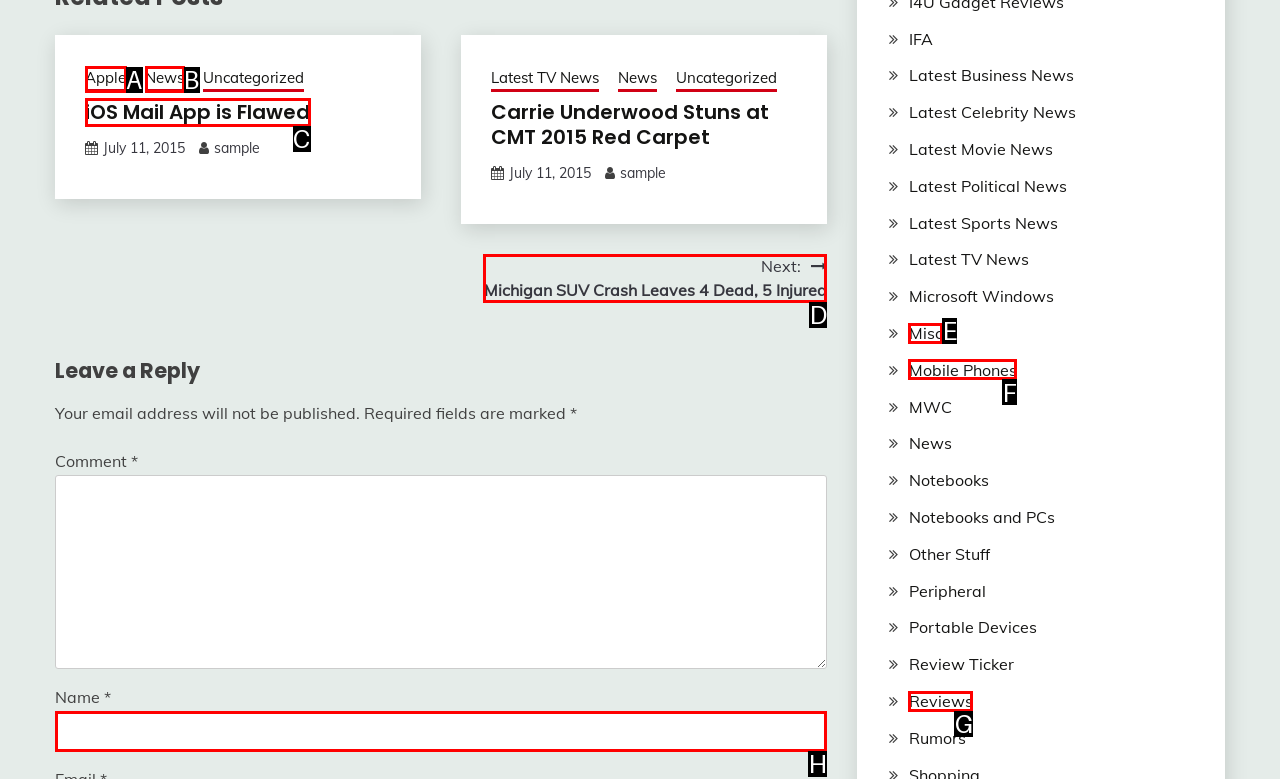Refer to the description: iOS Mail App is Flawed and choose the option that best fits. Provide the letter of that option directly from the options.

C